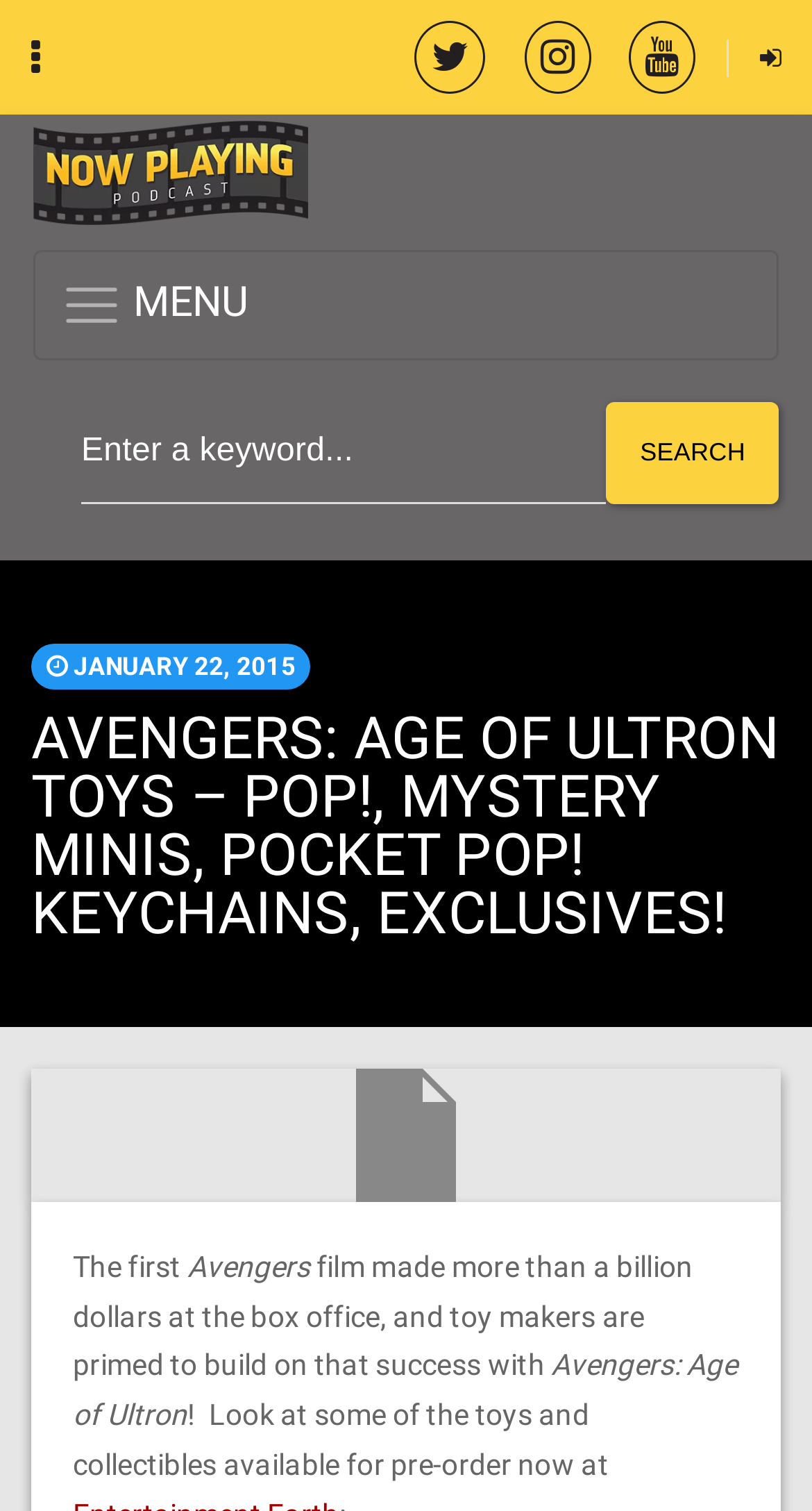Look at the image and answer the question in detail:
What is the name of the podcast?

I found the name of the podcast by looking at the link element with the content 'Now Playing Podcast' which is located at the top of the page and has an associated image.